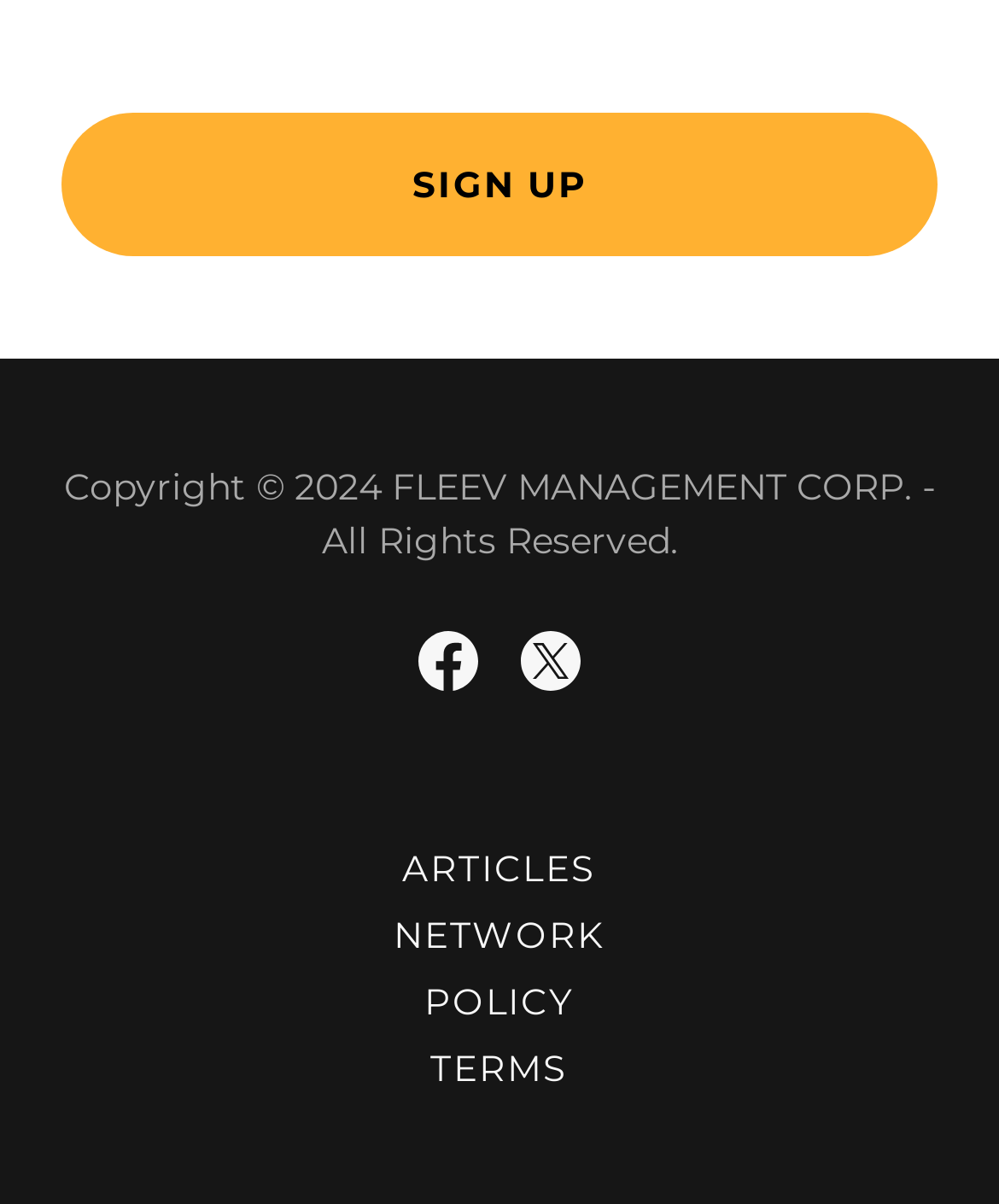Determine the bounding box coordinates of the UI element described below. Use the format (top-left x, top-left y, bottom-right x, bottom-right y) with floating point numbers between 0 and 1: Network

[0.373, 0.749, 0.627, 0.804]